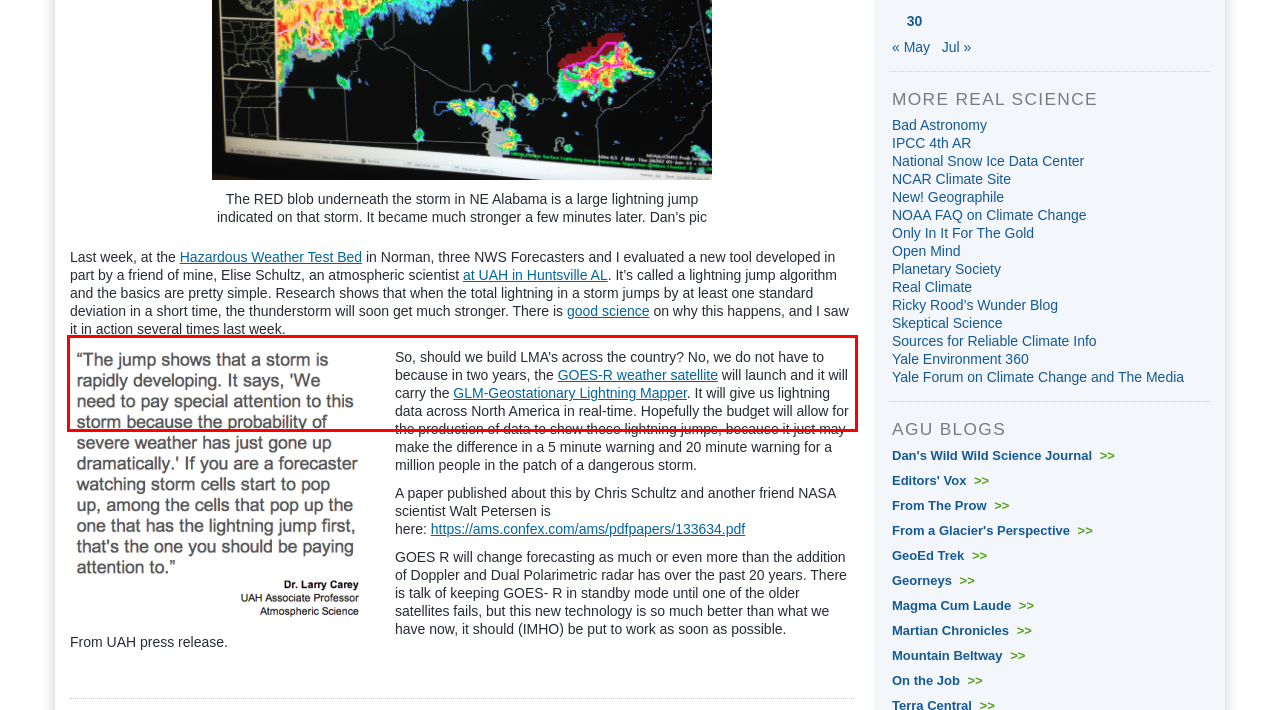Examine the webpage screenshot and use OCR to obtain the text inside the red bounding box.

Last week, at the Hazardous Weather Test Bed in Norman, three NWS Forecasters and I evaluated a new tool developed in part by a friend of mine, Elise Schultz, an atmospheric scientist at UAH in Huntsville AL. It’s called a lightning jump algorithm and the basics are pretty simple. Research shows that when the total lightning in a storm jumps by at least one standard deviation in a short time, the thunderstorm will soon get much stronger. There is good science on why this happens, and I saw it in action several times last week.